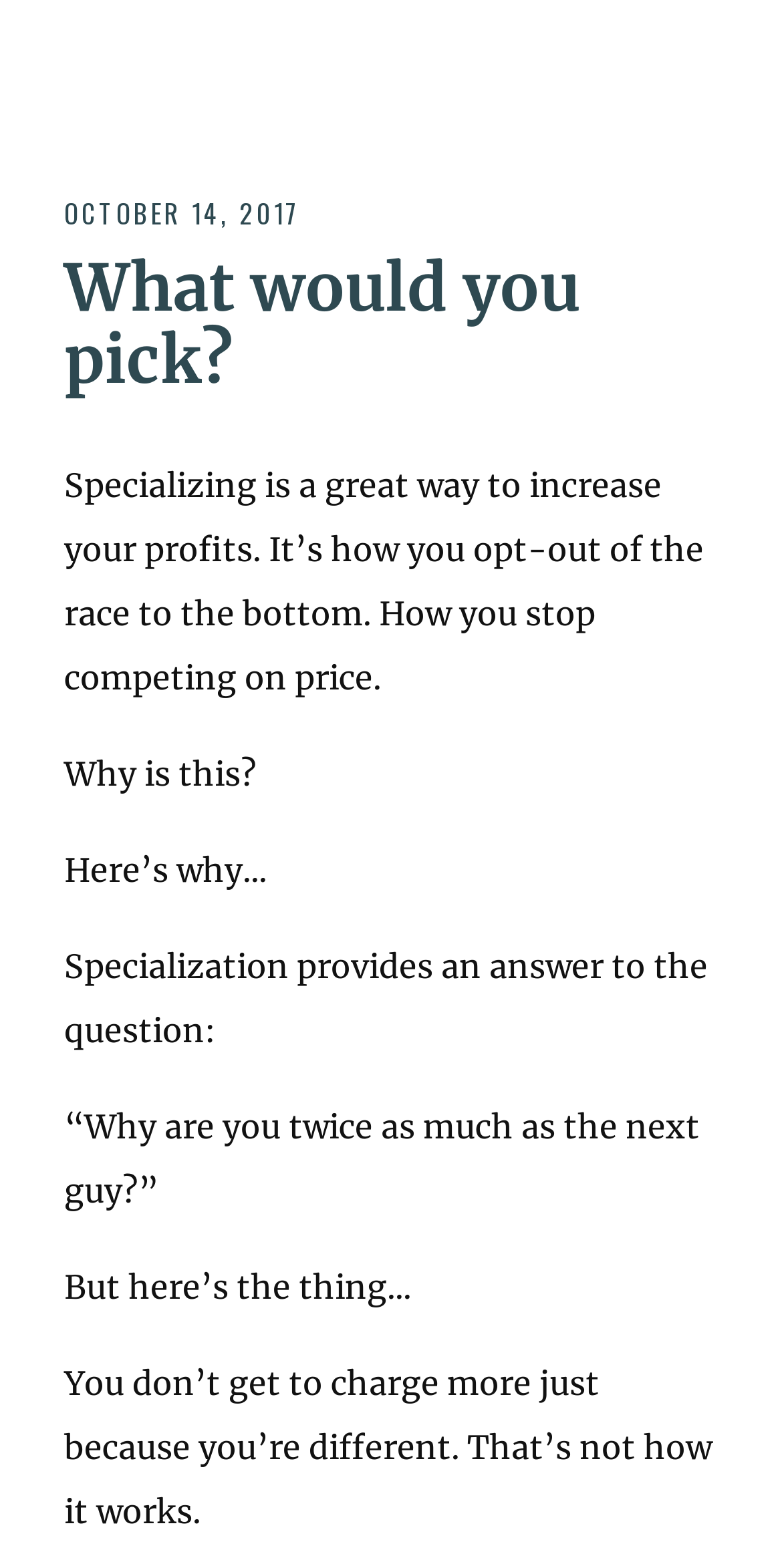Please respond to the question with a concise word or phrase:
Can you charge more just because you’re different?

No